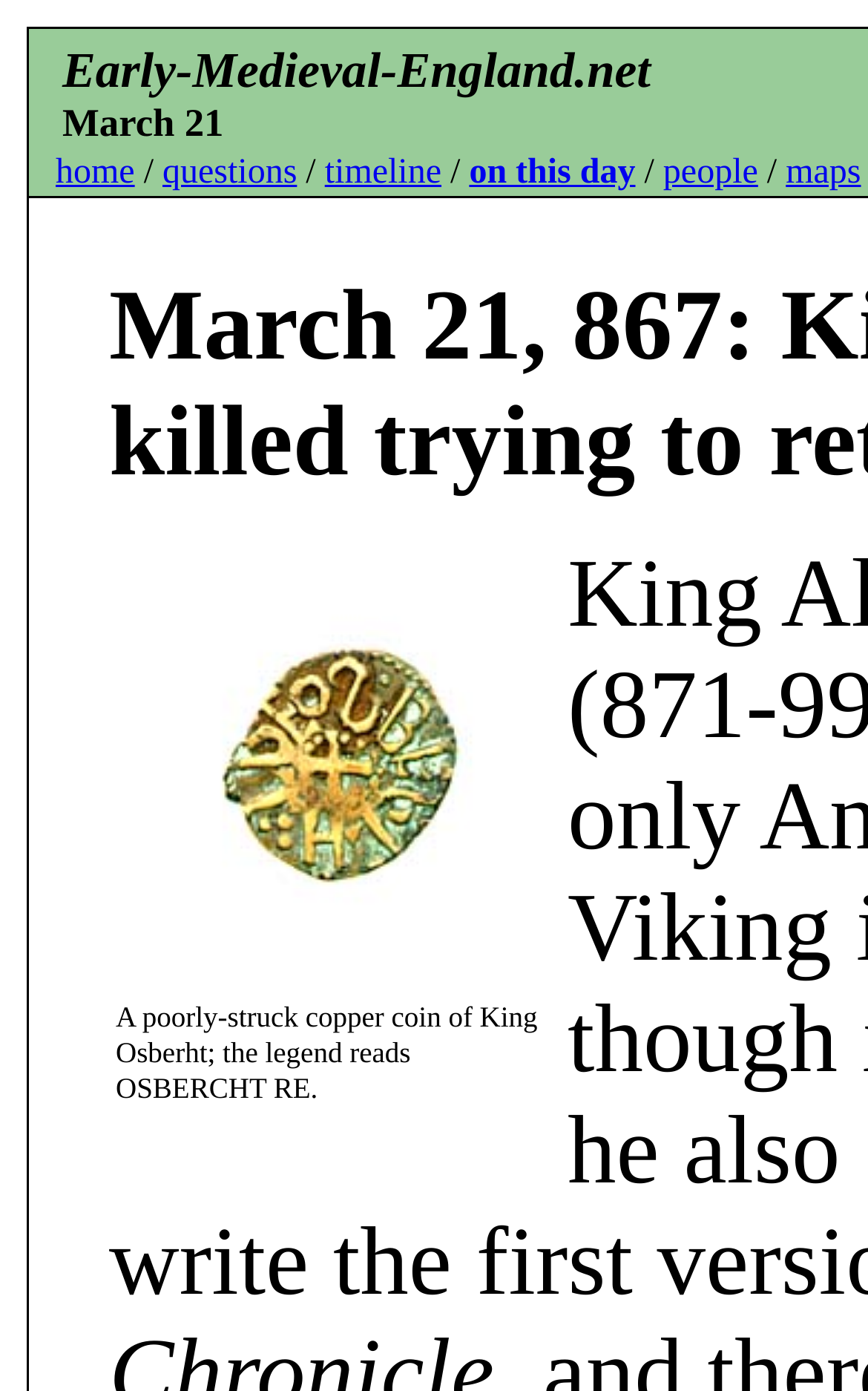Can you give a detailed response to the following question using the information from the image? What is the subject of the image?

The image is described as 'Coin of King Osberht of Northumbria' and is located within a table cell, suggesting that it is an image of a coin related to King Osberht of Northumbria.